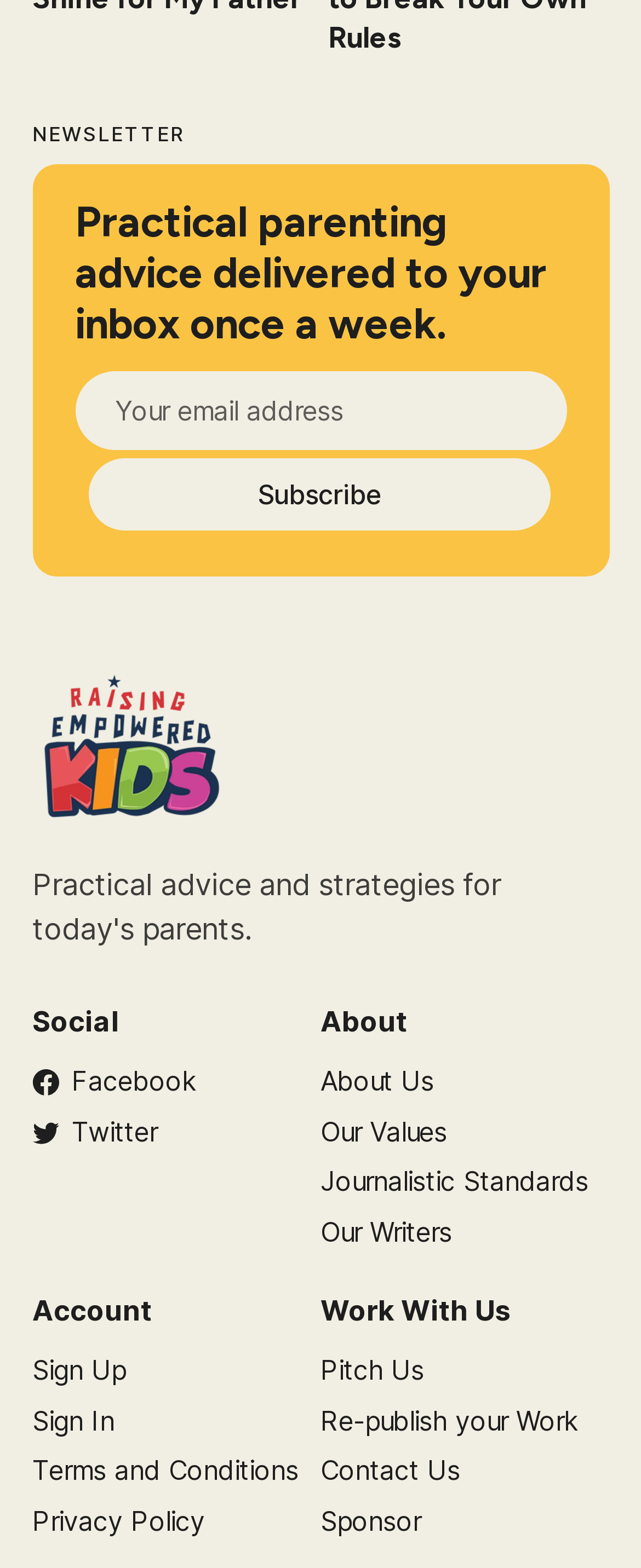Answer the question briefly using a single word or phrase: 
How can I contact the website?

Contact Us